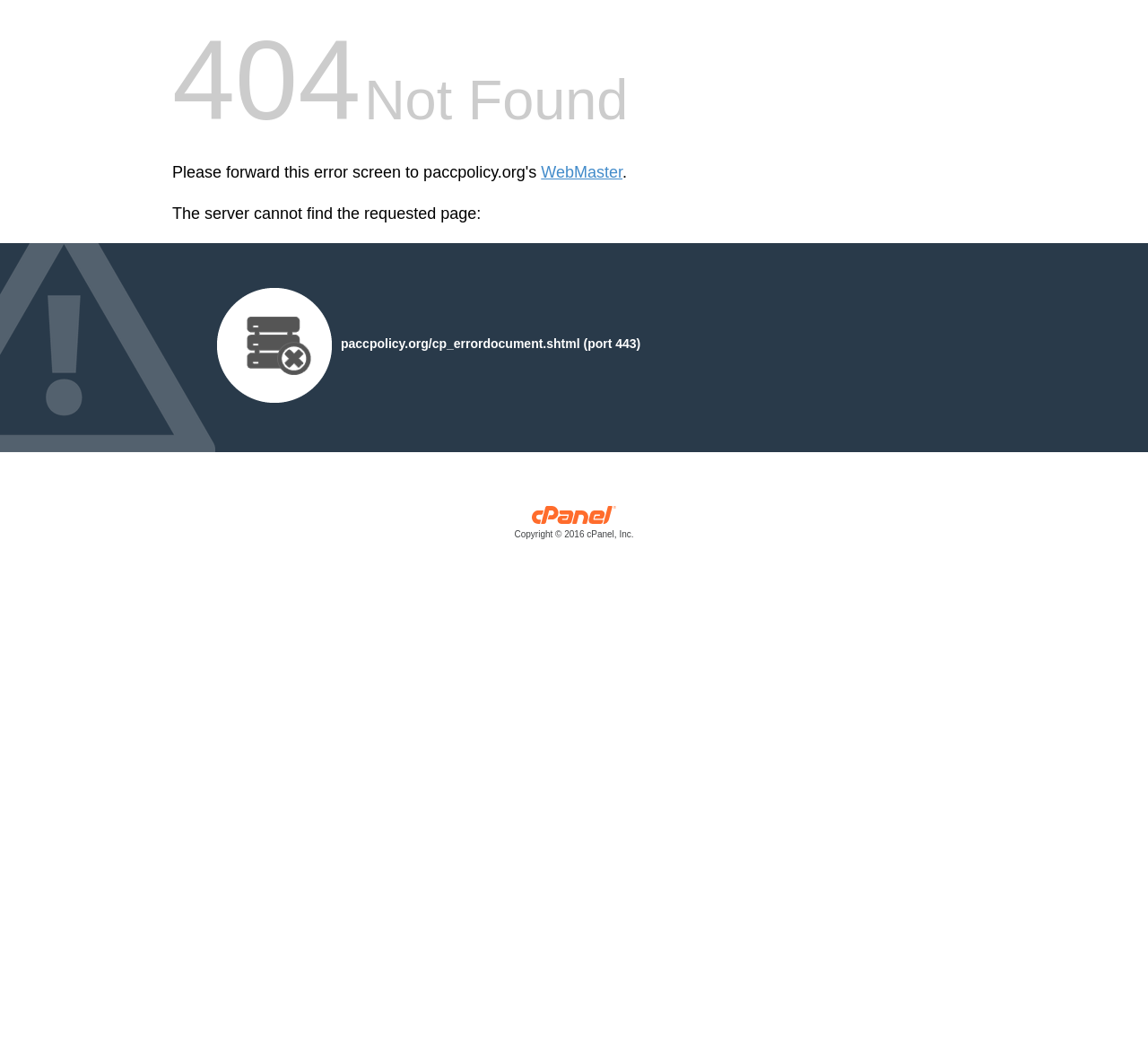Who owns the copyright of this website?
Give a comprehensive and detailed explanation for the question.

I found this information by looking at the link element with the bounding box coordinates [0.15, 0.486, 0.85, 0.513], which contains the text 'cPanel, Inc. Copyright © 2016 cPanel, Inc.'.